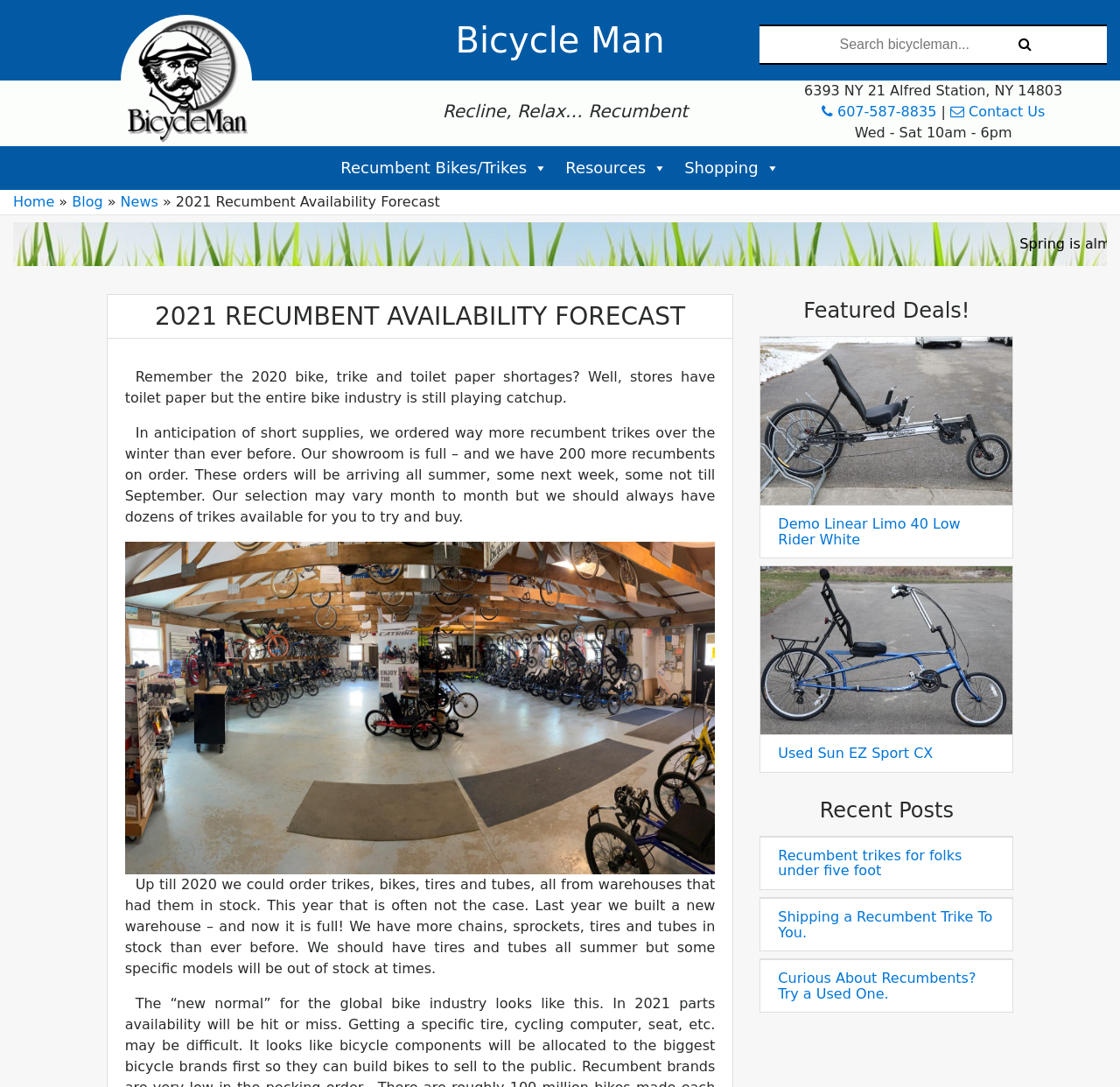Give a comprehensive overview of the webpage, including key elements.

The webpage is about Bicycle Man, a recumbent bike and trike retailer. At the top, there is a logo on the left and a search bar on the right. Below the logo, there is a heading "Recline, Relax… Recumbent" and a group of elements including an address, phone number, and contact information.

The main content of the page is divided into sections. The first section has a heading "2021 Recumbent Availability Forecast" and discusses the current state of the bike industry, including shortages and the retailer's efforts to stock up on recumbent trikes. There is also an image in this section.

Below this section, there are featured deals, including a demo bike and two used bikes, each with a heading and a link. Next, there is a section with recent posts, including articles about recumbent trikes for short people, shipping recumbent trikes, and trying out used recumbents.

The top navigation menu has links to "Recumbent Bikes/Trikes", "Resources", "Shopping", and "Home", as well as a "Blog" and "News" section.